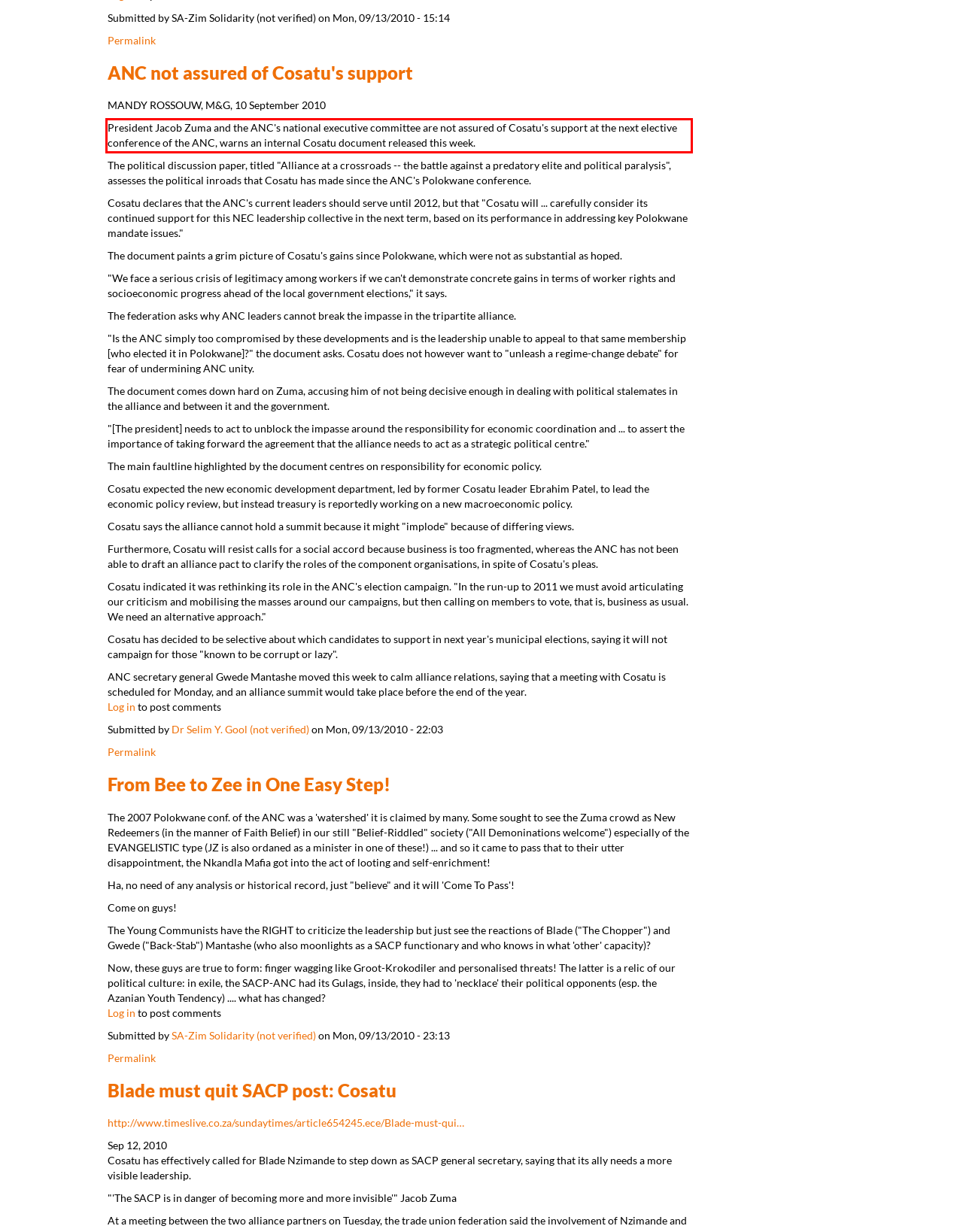Please examine the webpage screenshot containing a red bounding box and use OCR to recognize and output the text inside the red bounding box.

President Jacob Zuma and the ANC's national executive committee are not assured of Cosatu's support at the next elective conference of the ANC, warns an internal Cosatu document released this week.